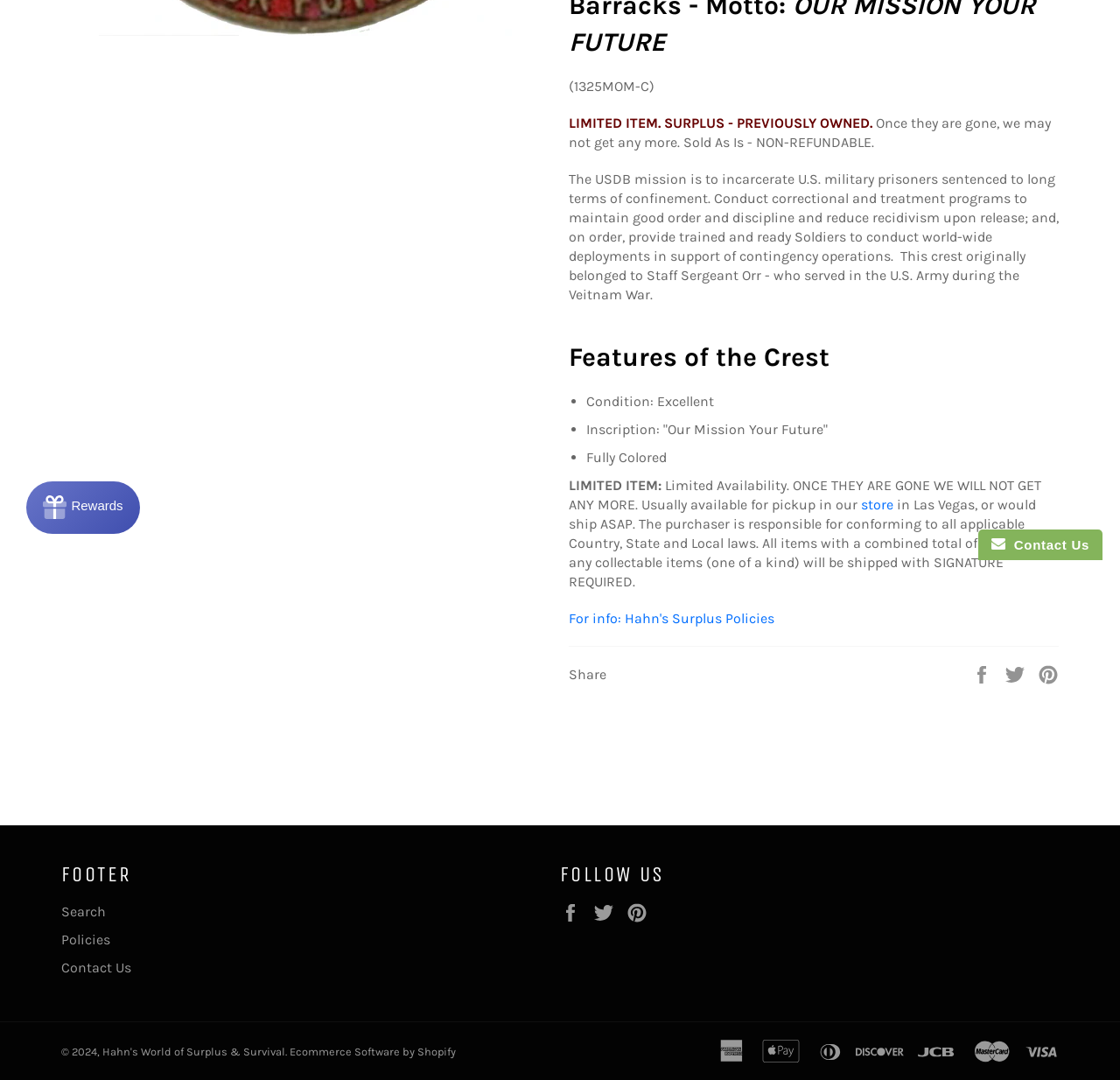Locate the bounding box coordinates of the UI element described by: "Pin on Pinterest". The bounding box coordinates should consist of four float numbers between 0 and 1, i.e., [left, top, right, bottom].

[0.927, 0.616, 0.945, 0.631]